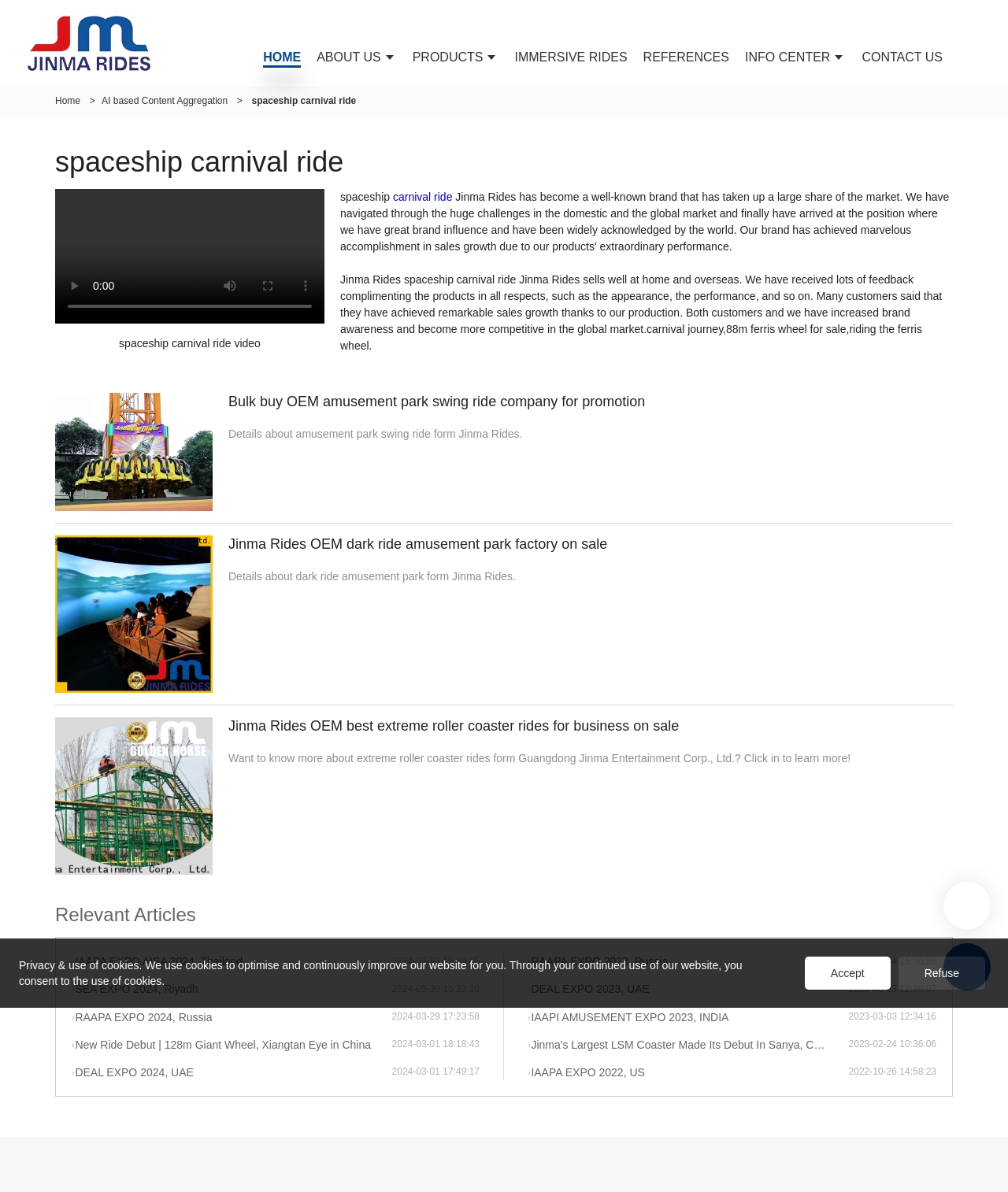Locate the UI element described by Mid Century Architectural in the provided webpage screenshot. Return the bounding box coordinates in the format (top-left x, top-left y, bottom-right x, bottom-right y), ensuring all values are between 0 and 1.

None